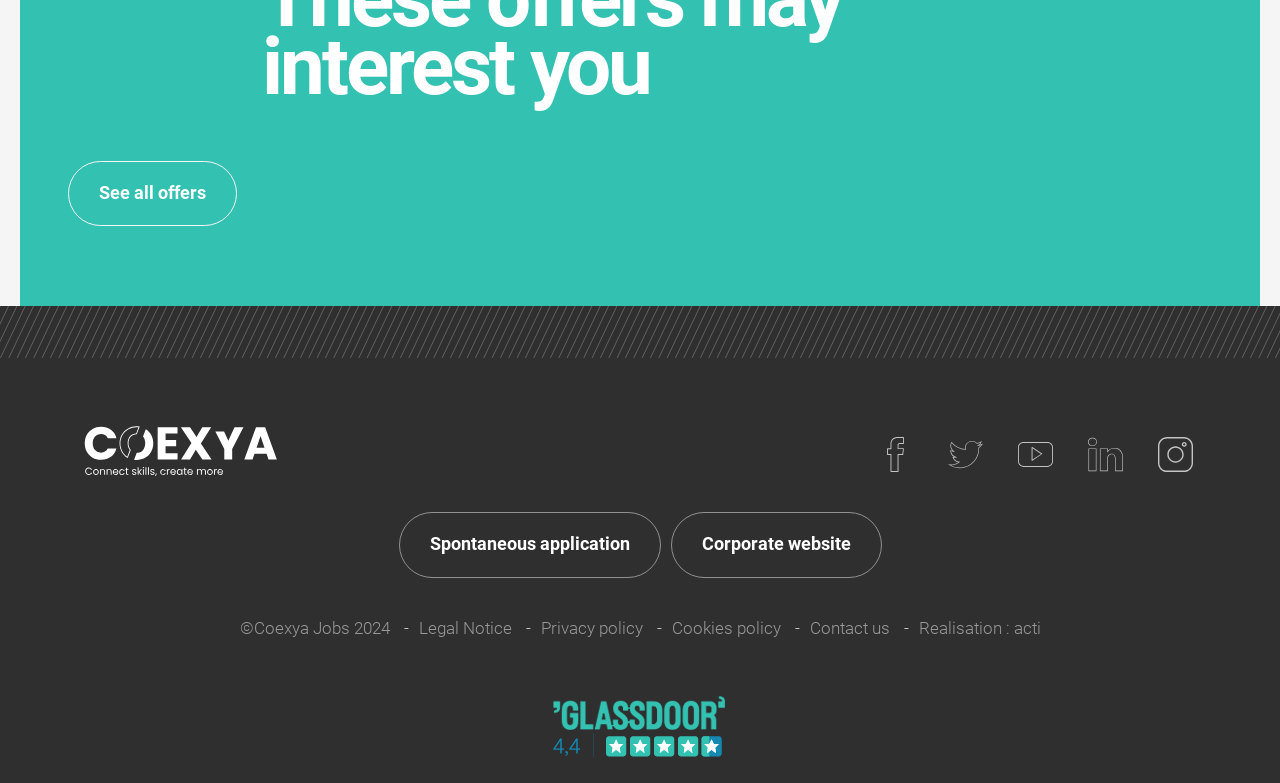Point out the bounding box coordinates of the section to click in order to follow this instruction: "Contact us".

[0.632, 0.789, 0.695, 0.817]